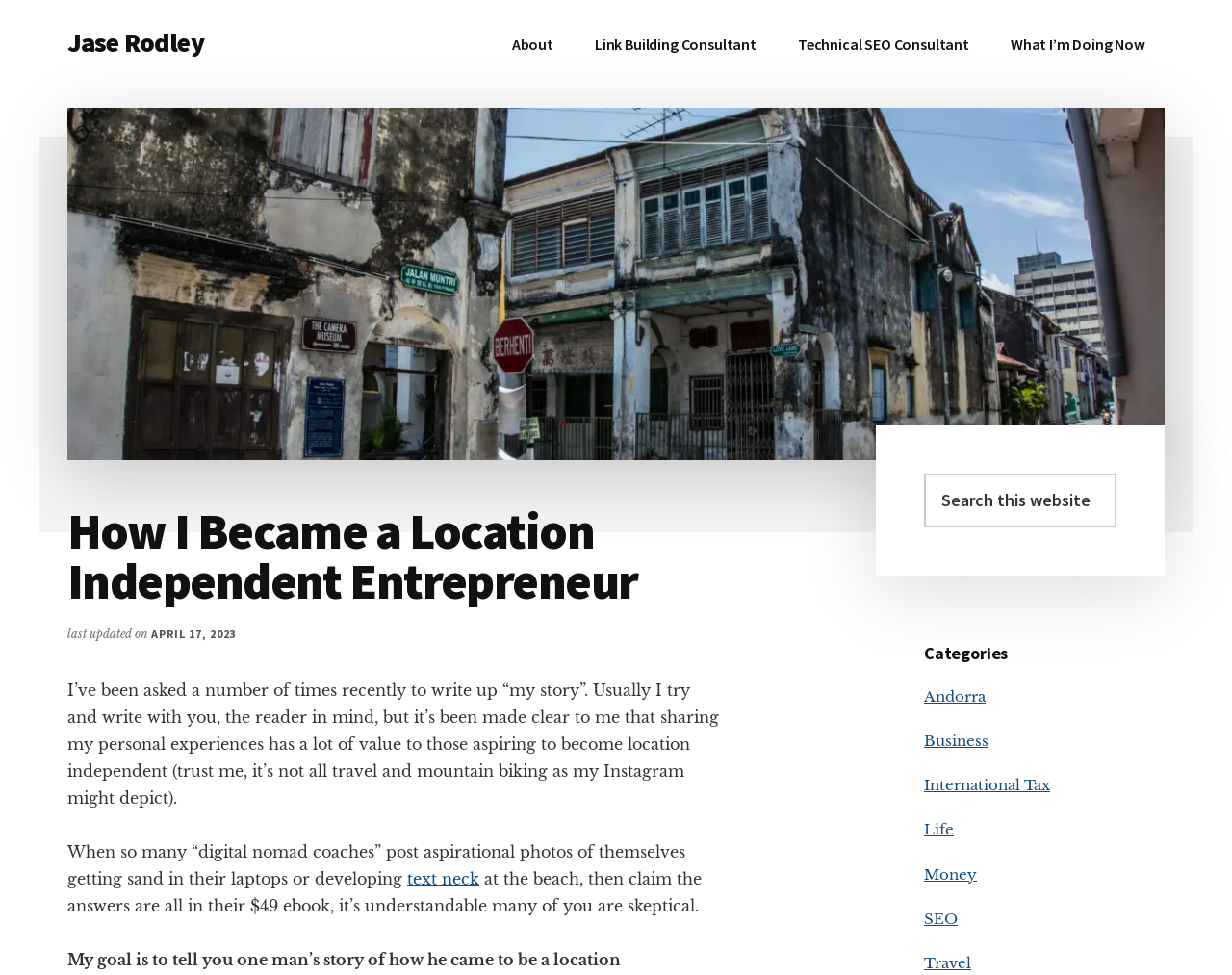What is the last updated date of the article?
Answer the question with a single word or phrase derived from the image.

APRIL 17, 2023